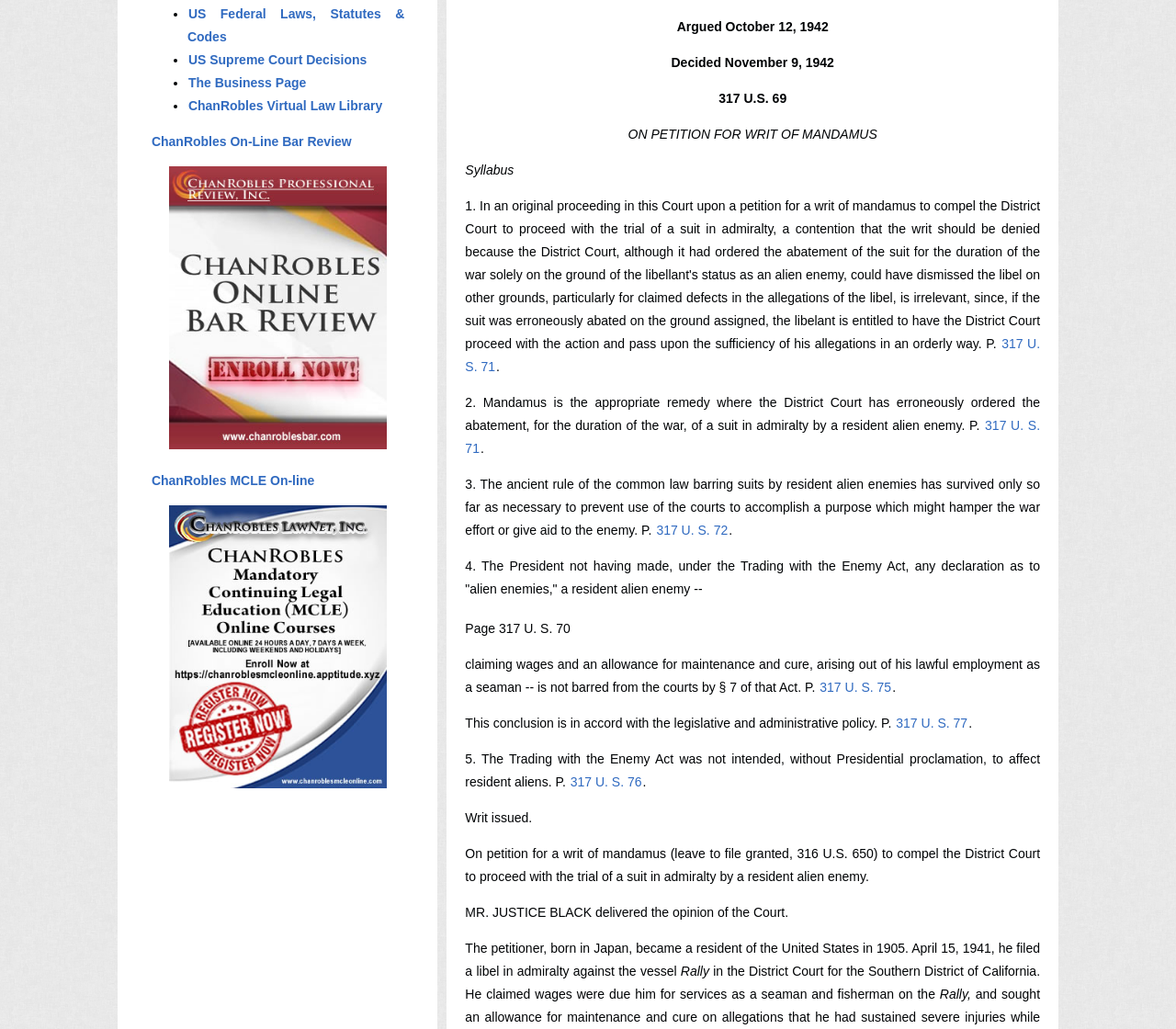Find the bounding box of the element with the following description: "Page 317 U. S. 70". The coordinates must be four float numbers between 0 and 1, formatted as [left, top, right, bottom].

[0.396, 0.604, 0.485, 0.618]